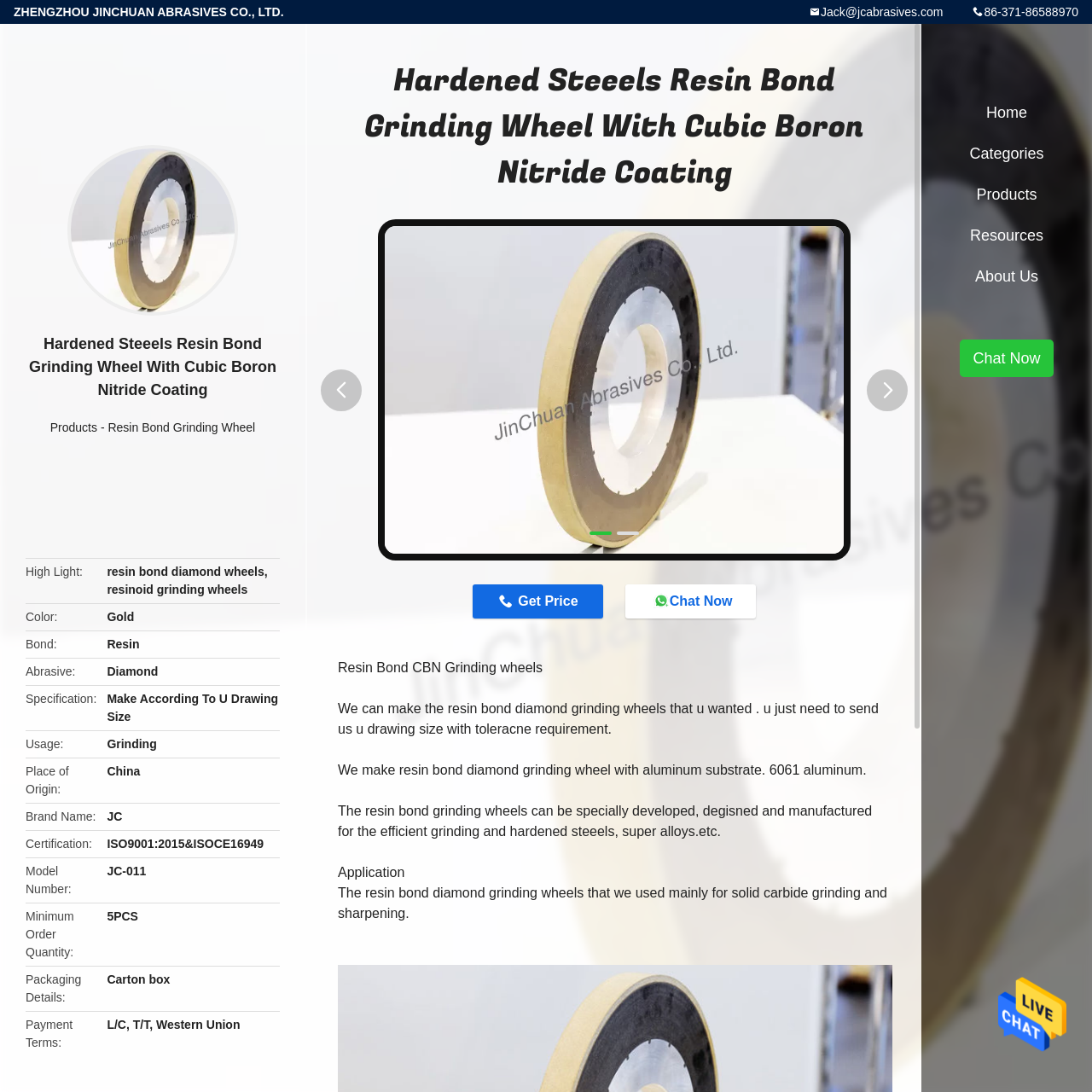Provide a detailed account of the visual content within the red-outlined section of the image.

The image features a **Hardened Steels Resin Bond Grinding Wheel** that is designed with a **Cubic Boron Nitride (CBN) coating**. This specialized grinding wheel is ideal for effectively grinding and sharpening hardened steel and other super alloys. The resin bond ensures durability and efficient material removal, making it a preferred choice in industries requiring precision and reliability.

Key specifications include the ability to be custom-made according to specific drawings and tolerances provided by the user, indicating a focus on tailored solutions for various grinding needs. The product is manufactured by **Zhengzhou Jinchuan Abrasives Co., Ltd.**, a company recognized for producing high-quality abrasives, headquartered in China, and adheres to certifications such as **ISO9001:2015 and ISOCE16949**.

This grinding wheel is particularly useful in applications involving solid carbide, showcasing its versatility and application across different materials. Ideal for professionals in manufacturing and machining sectors, it promises performance and endurance under rigorous conditions. The visual representation of the product illustrates its design, closely aligning with its functional and industrial purpose.